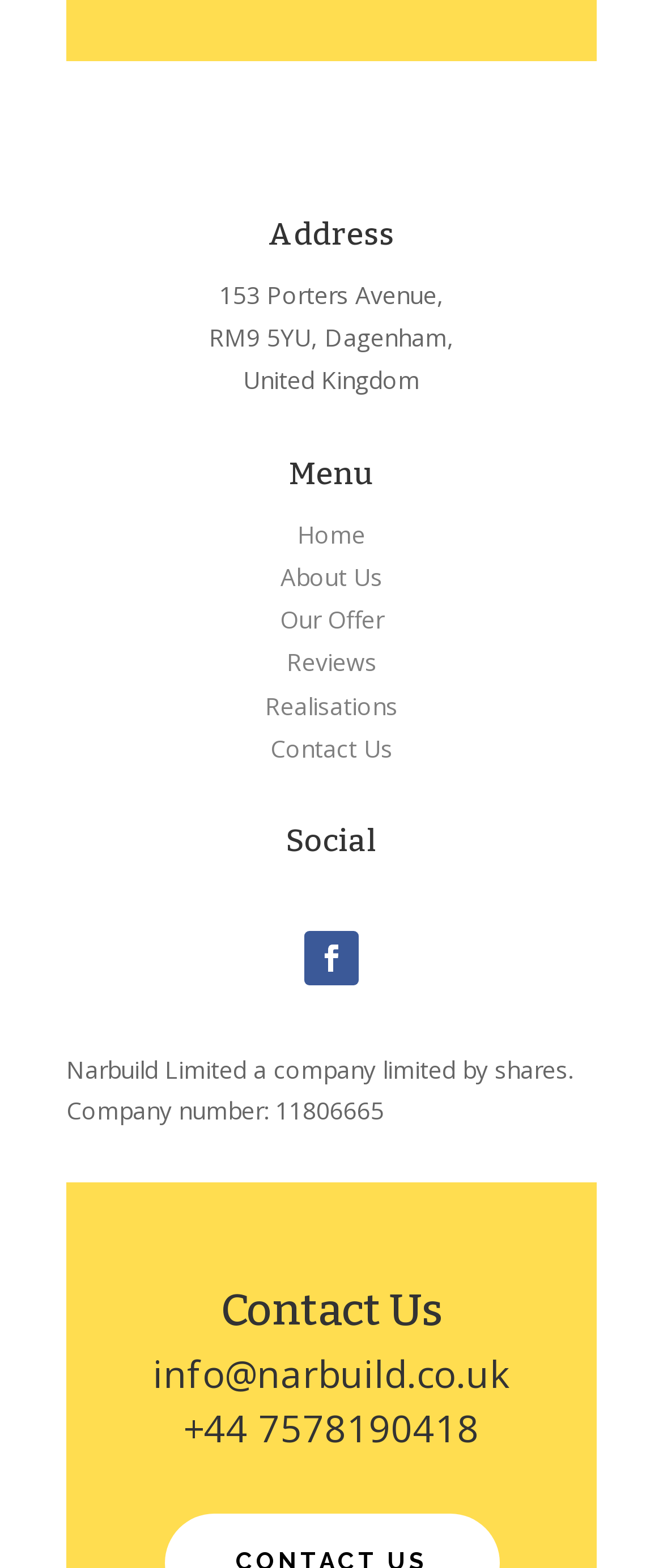Please identify the bounding box coordinates of where to click in order to follow the instruction: "Check Facebook page".

[0.459, 0.594, 0.541, 0.628]